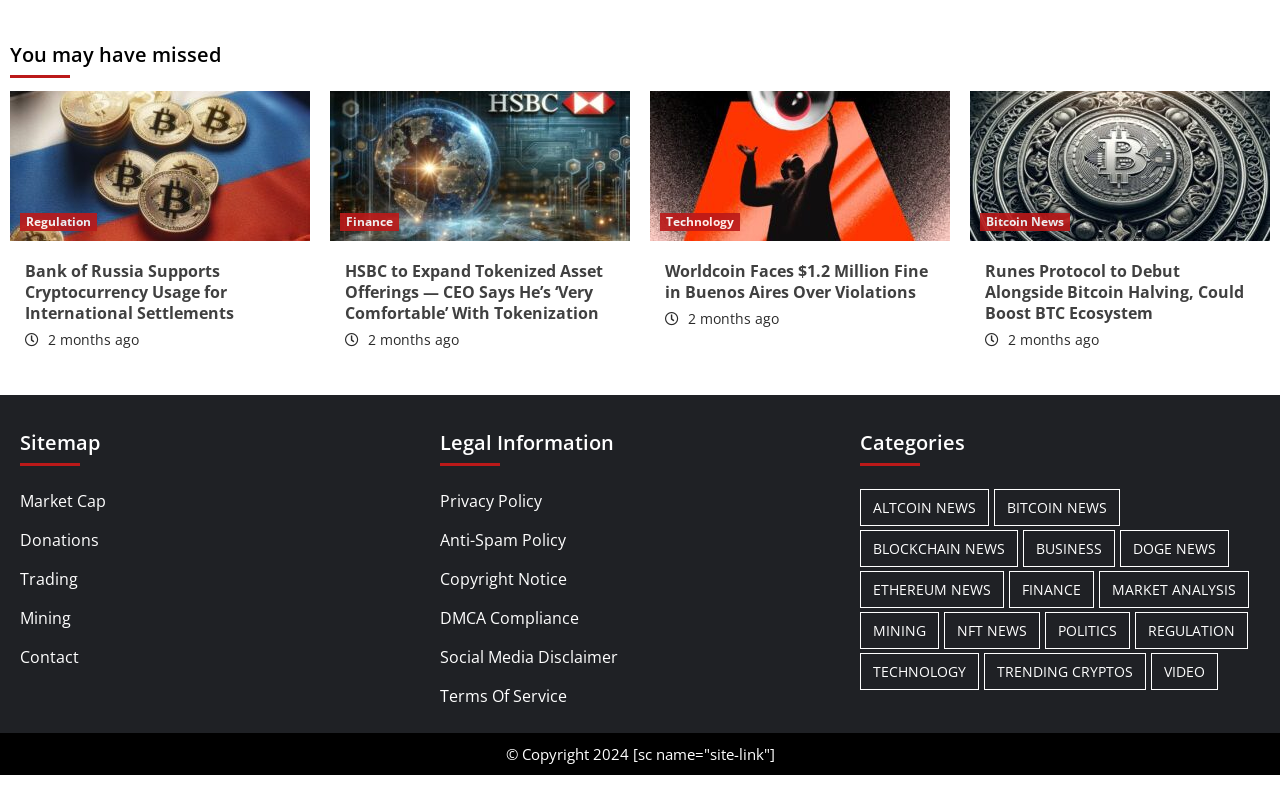Based on the element description: "Michigan Creative", identify the bounding box coordinates for this UI element. The coordinates must be four float numbers between 0 and 1, listed as [left, top, right, bottom].

None